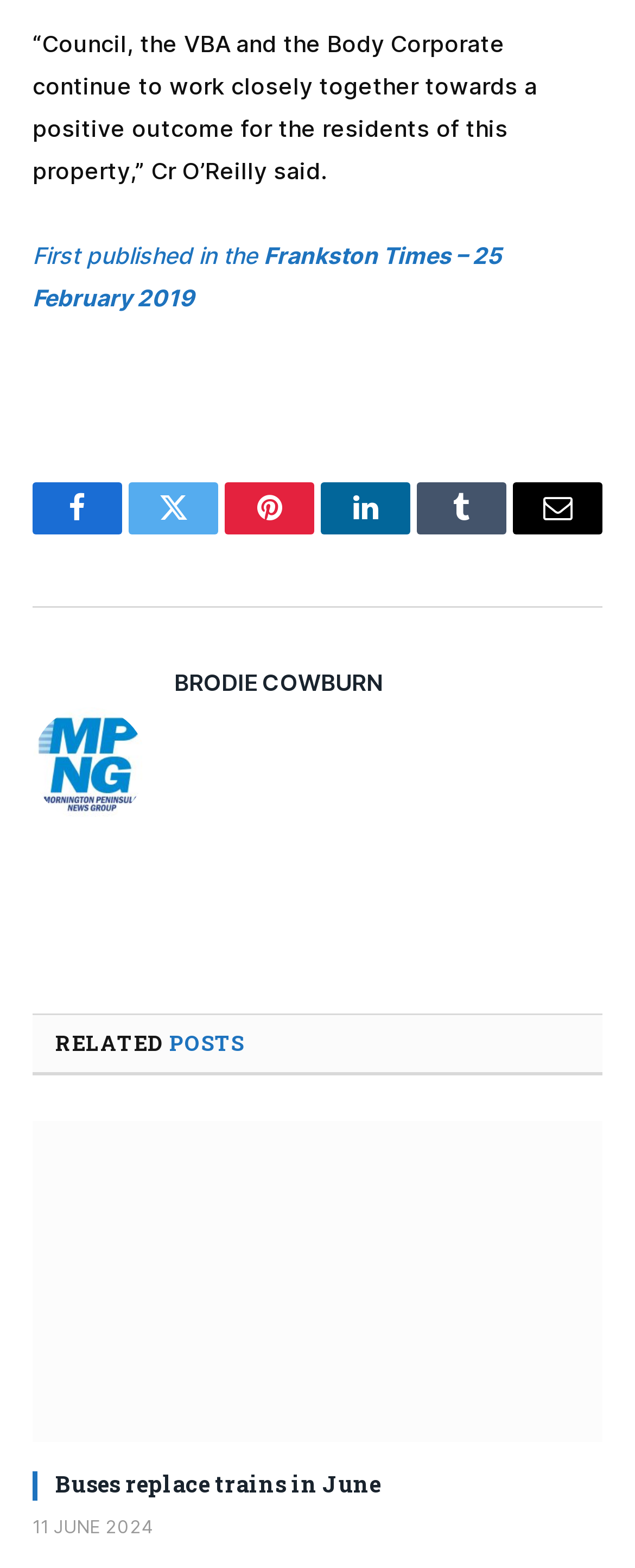Using the description: "Email", determine the UI element's bounding box coordinates. Ensure the coordinates are in the format of four float numbers between 0 and 1, i.e., [left, top, right, bottom].

[0.808, 0.307, 0.949, 0.34]